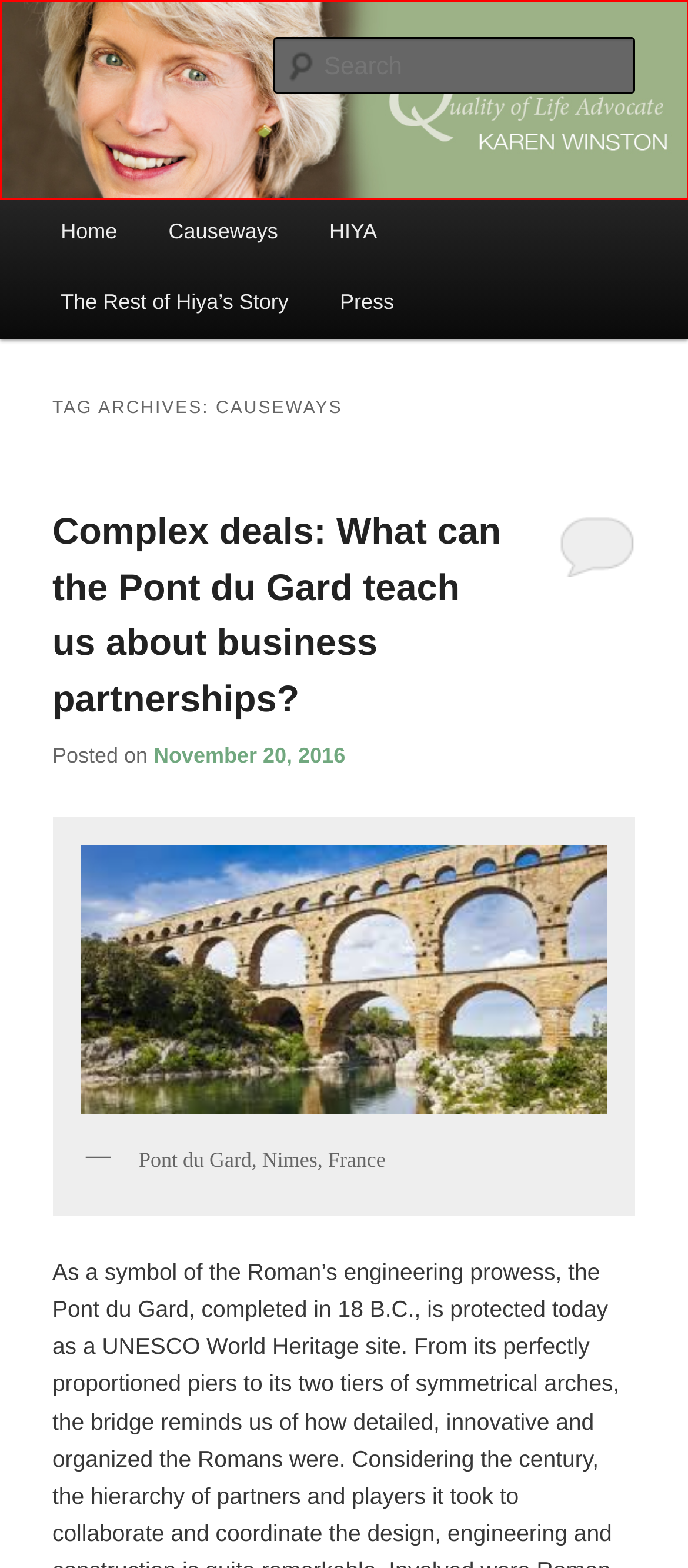You have a screenshot of a webpage with a red bounding box around an element. Identify the webpage description that best fits the new page that appears after clicking the selected element in the red bounding box. Here are the candidates:
A. HIYA | Karen Winston
B. Causeways Blog | Karen Winston | Quality of Life Advocate
C. The Rest of Hiya’s Story | Karen Winston
D. Karen Winston | Quality of Life Advocate
E. Complex deals: What can the Pont du Gard teach us about business partnerships? | Karen Winston
F. strategy | Karen Winston
G. Press | Karen Winston
H. Due diligence: What can the Garabit Viaduct teach us about partnerships? | Karen Winston

D